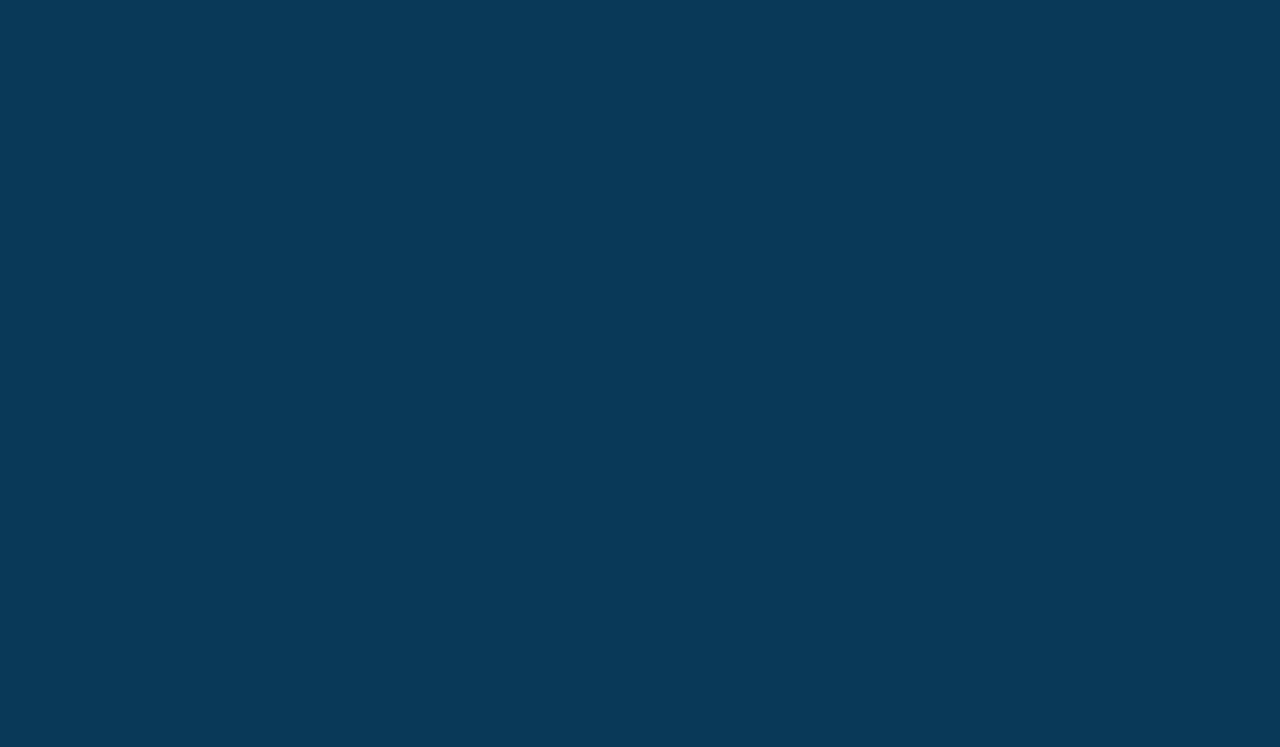Offer a comprehensive description of the webpage’s content and structure.

The webpage is about accreditation and its role in supporting sustainable development. At the top left, there is a link to the homepage, accompanied by a small image. Below this, there are two sections of links: one for "About us" and another for "Accreditation". The "About us" section has five links, including "Who we are", "Our services", and "Our team", while the "Accreditation" section has three links, including "An important process" and "Accredited organizations".

To the right of these sections, there is a "Tools and Resources" section with three links, including "Documentation" and "News". Below this, there is a "Contact us" link. At the top right, there are two language options, "EN" and "FR", and a button with an icon.

In the main content area, there is a heading that reads "Accreditation to support sustainable development". Below this, there is a section labeled "INDUSTRY NEWS" with a published date of "14 Dec 2021". There is also a "BACK" link with an icon. The webpage appears to have a simple and organized layout, with clear headings and concise text.